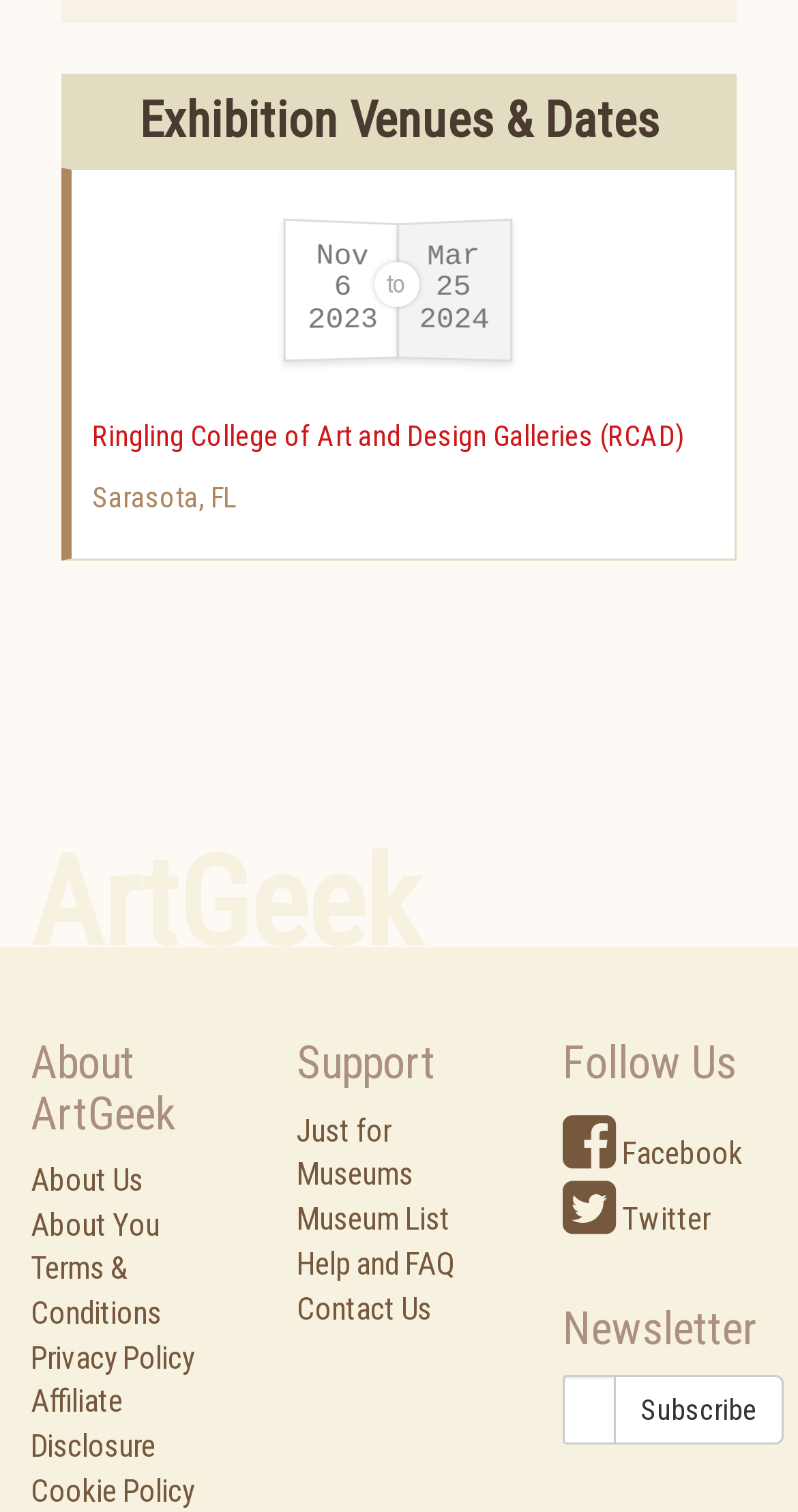Give a one-word or phrase response to the following question: How many links are there under 'Support'?

4